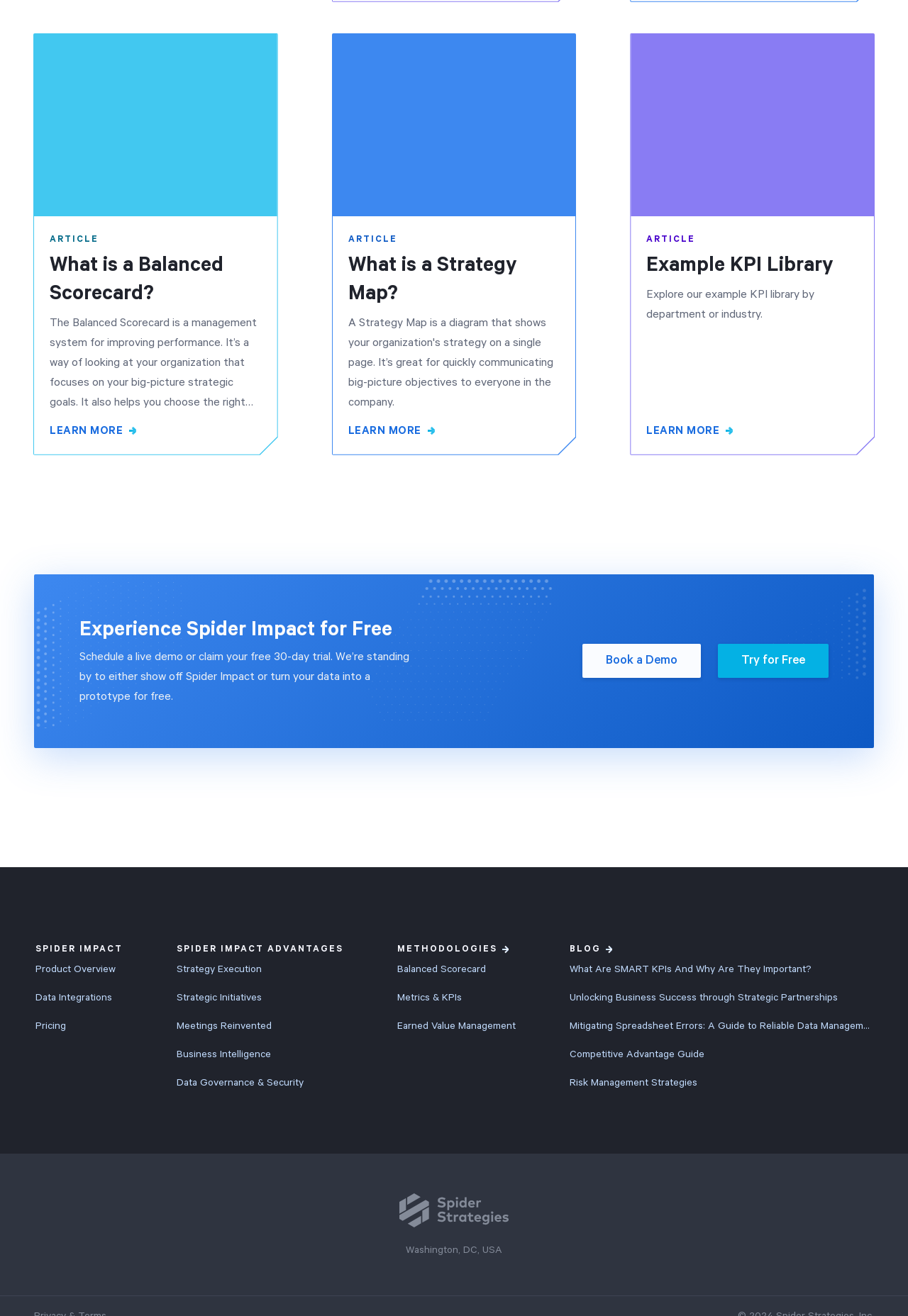Show me the bounding box coordinates of the clickable region to achieve the task as per the instruction: "Read about Strategy Execution".

[0.195, 0.73, 0.288, 0.743]